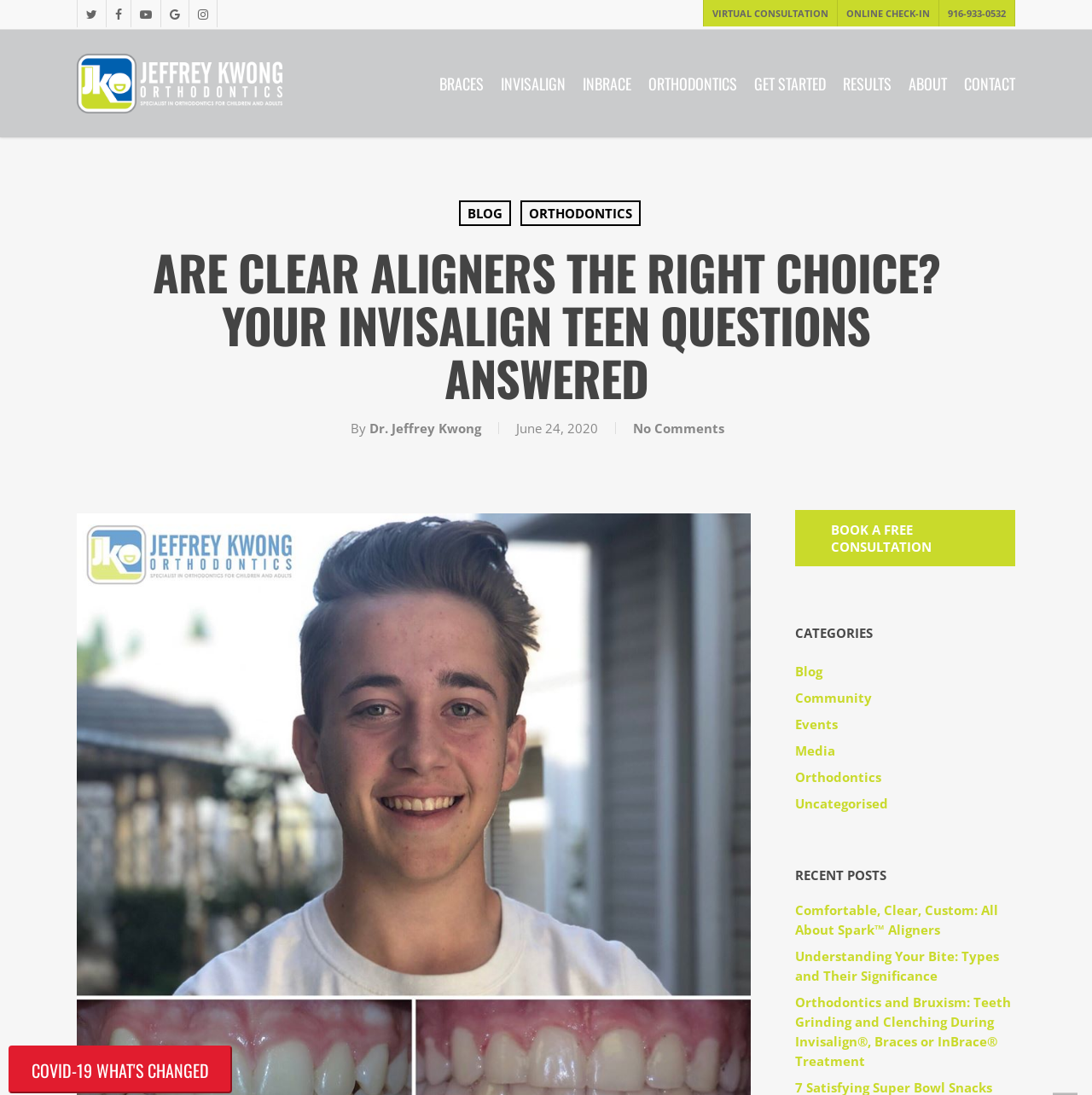Determine the main heading text of the webpage.

ARE CLEAR ALIGNERS THE RIGHT CHOICE? YOUR INVISALIGN TEEN QUESTIONS ANSWERED